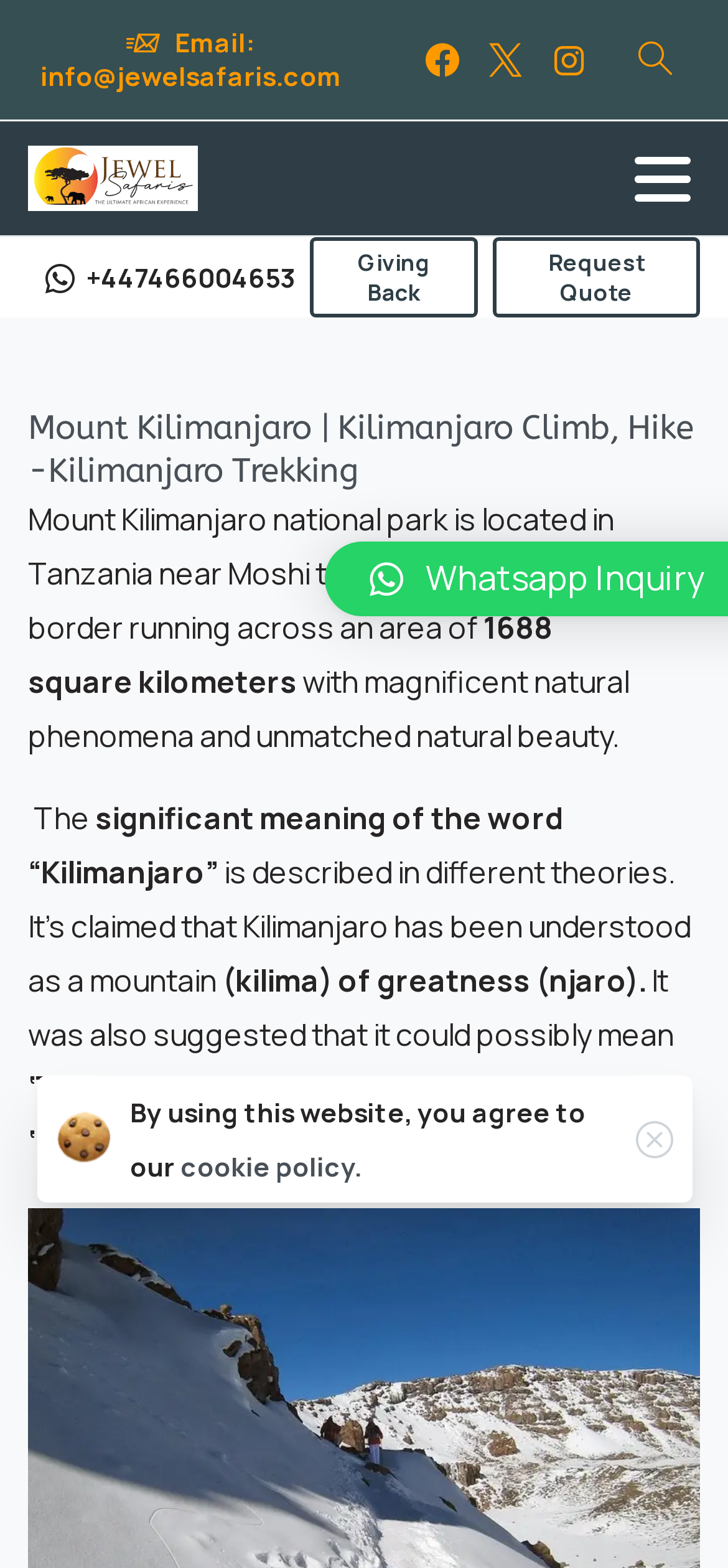Find the bounding box coordinates of the element you need to click on to perform this action: 'Click Request Quote link'. The coordinates should be represented by four float values between 0 and 1, in the format [left, top, right, bottom].

[0.678, 0.152, 0.962, 0.203]